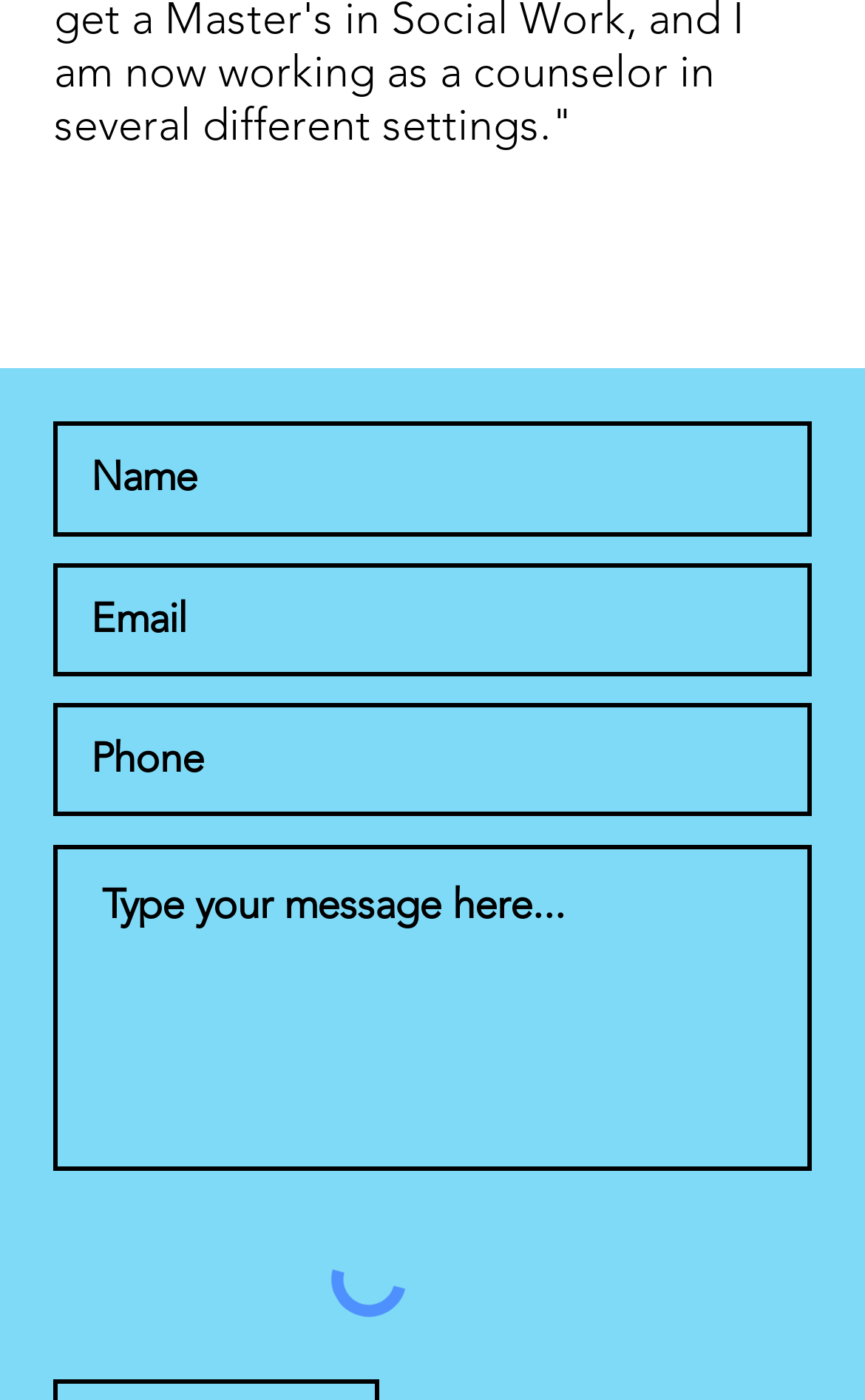Answer succinctly with a single word or phrase:
What is the label of the fourth text field?

No label